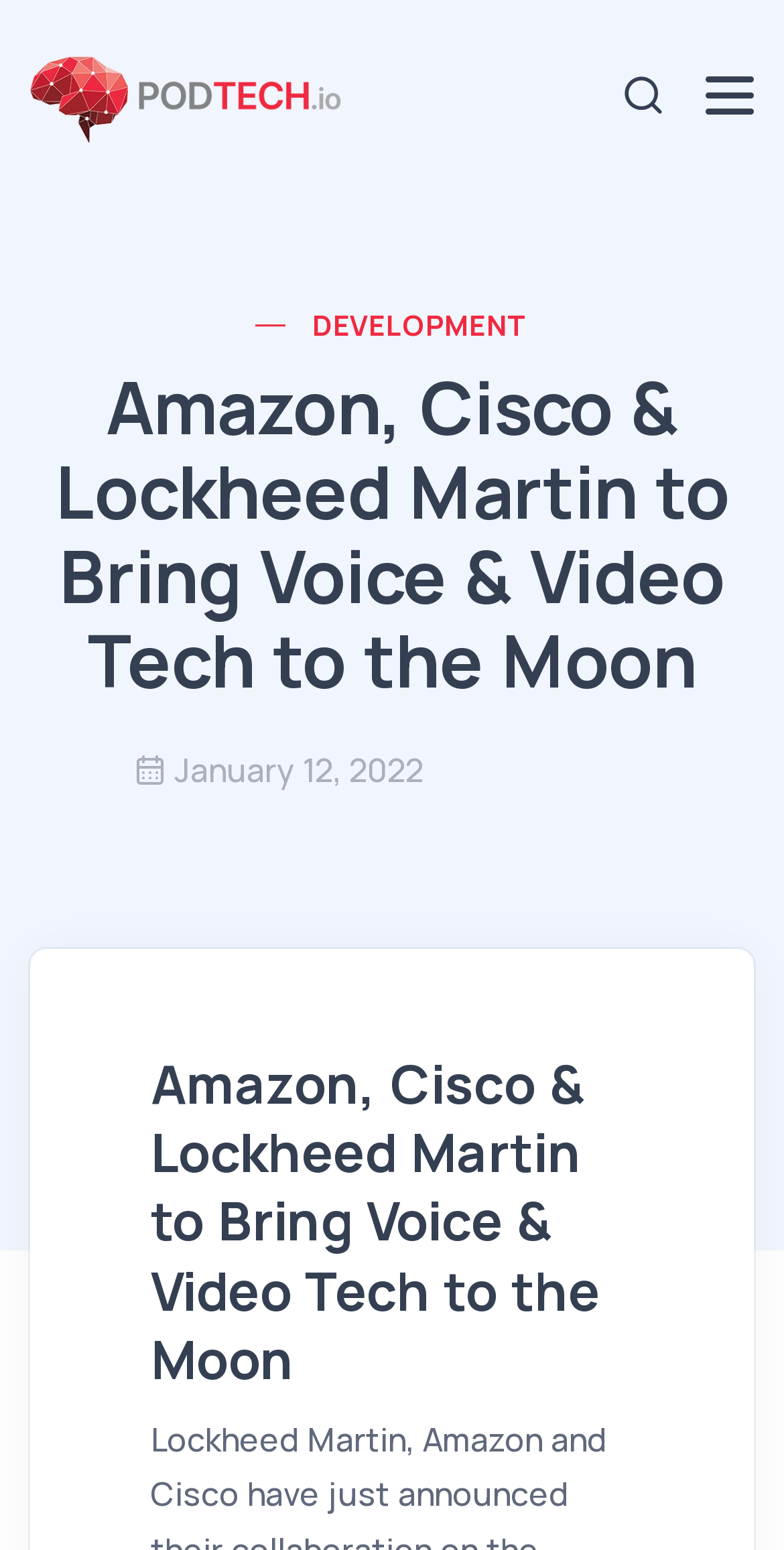How many companies are collaborating on the project?
Provide a thorough and detailed answer to the question.

I found the names of the companies mentioned in the main heading 'Amazon, Cisco & Lockheed Martin to Bring Voice & Video Tech to the Moon'. There are three companies mentioned, namely Amazon, Cisco, and Lockheed Martin.